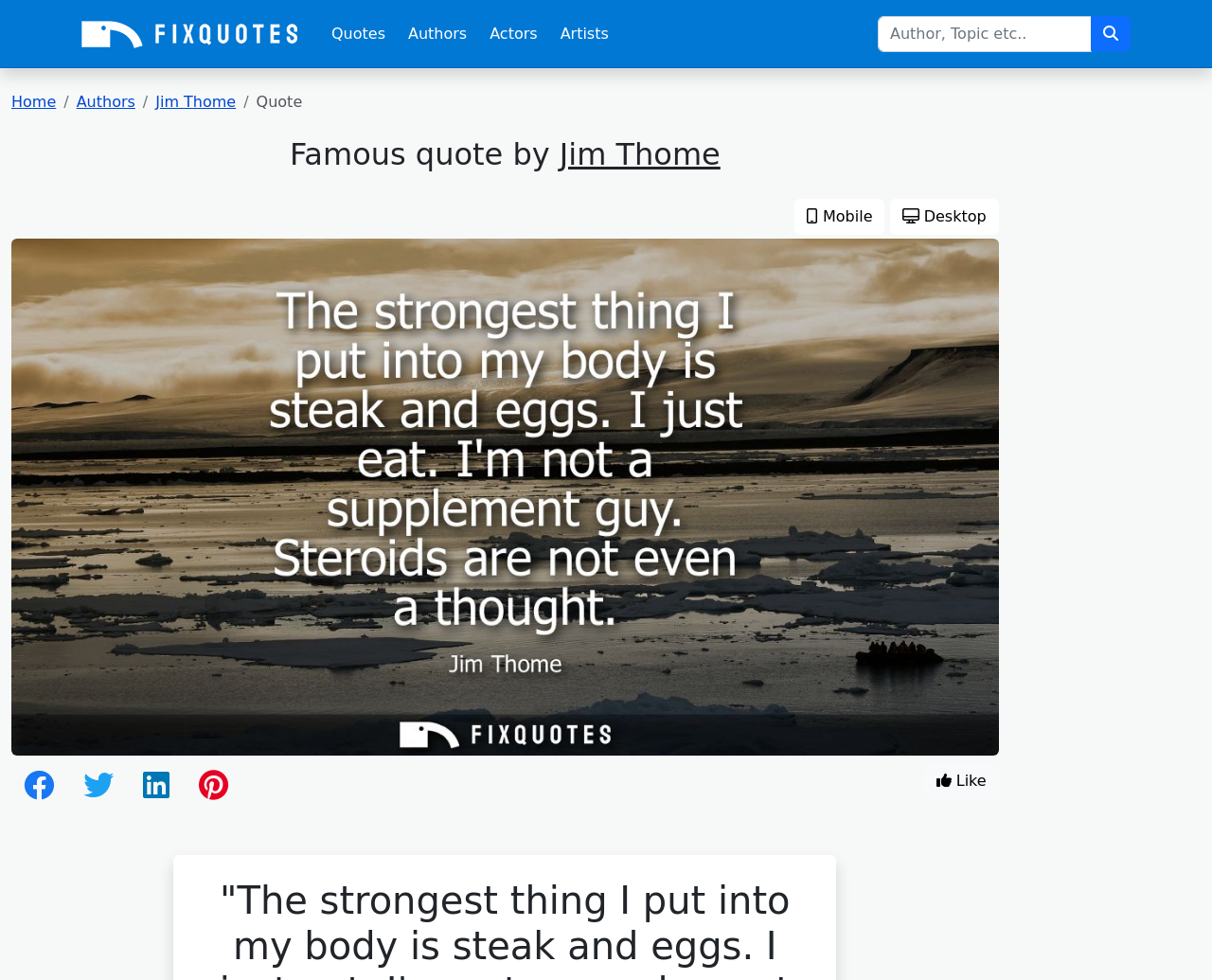Can you give a comprehensive explanation to the question given the content of the image?
How many navigation links are there?

I counted the number of links in the breadcrumb navigation section, which are 'Home', 'Authors', 'Jim Thome', and 'Quote'.